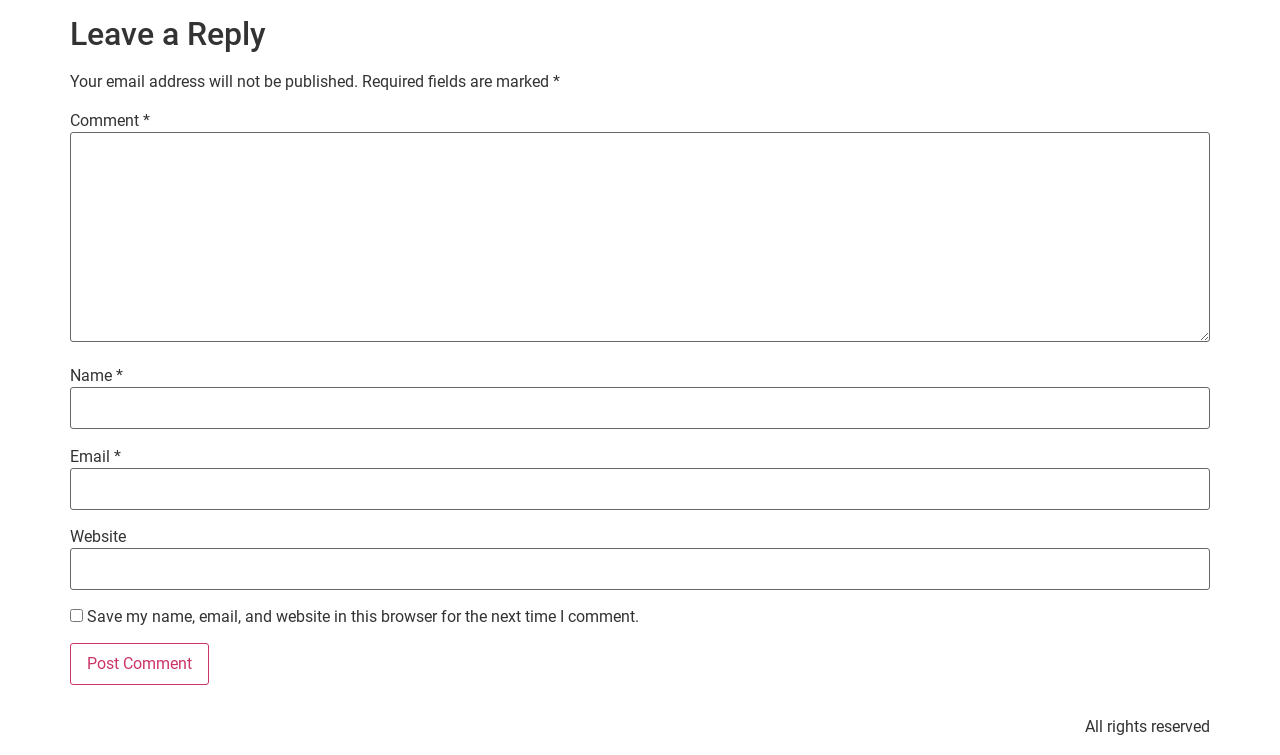What is the text at the bottom of the webpage?
Refer to the image and respond with a one-word or short-phrase answer.

All rights reserved